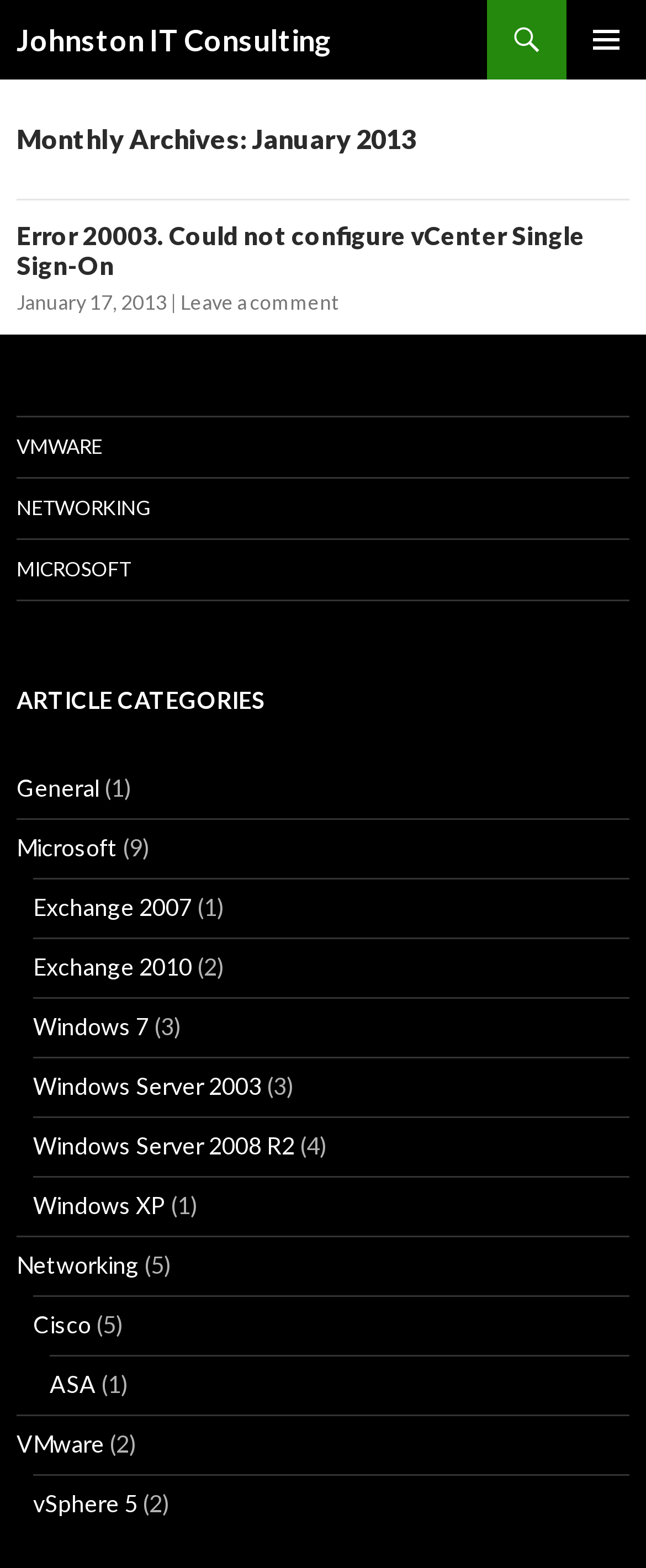Utilize the details in the image to give a detailed response to the question: How many article categories are there?

The number of article categories can be determined by counting the links under the heading 'ARTICLE CATEGORIES'. There are 9 links, namely 'General', 'Microsoft', 'Exchange 2007', 'Exchange 2010', 'Windows 7', 'Windows Server 2003', 'Windows Server 2008 R2', 'Windows XP', and 'Networking'.